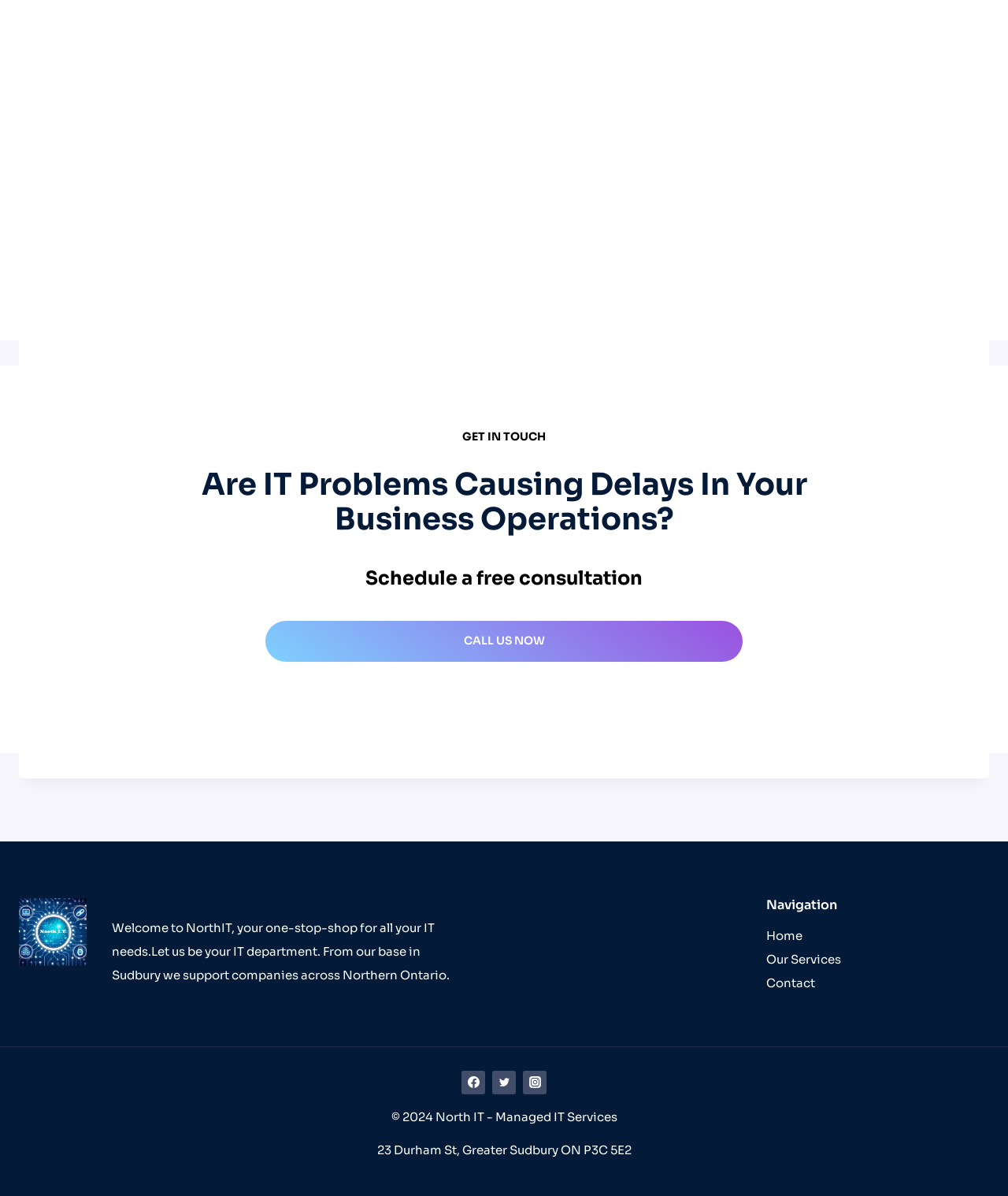Use the details in the image to answer the question thoroughly: 
What is the call-to-action?

The call-to-action is mentioned in the StaticText element 'Schedule a free consultation' which is located above the 'CALL US NOW' link.